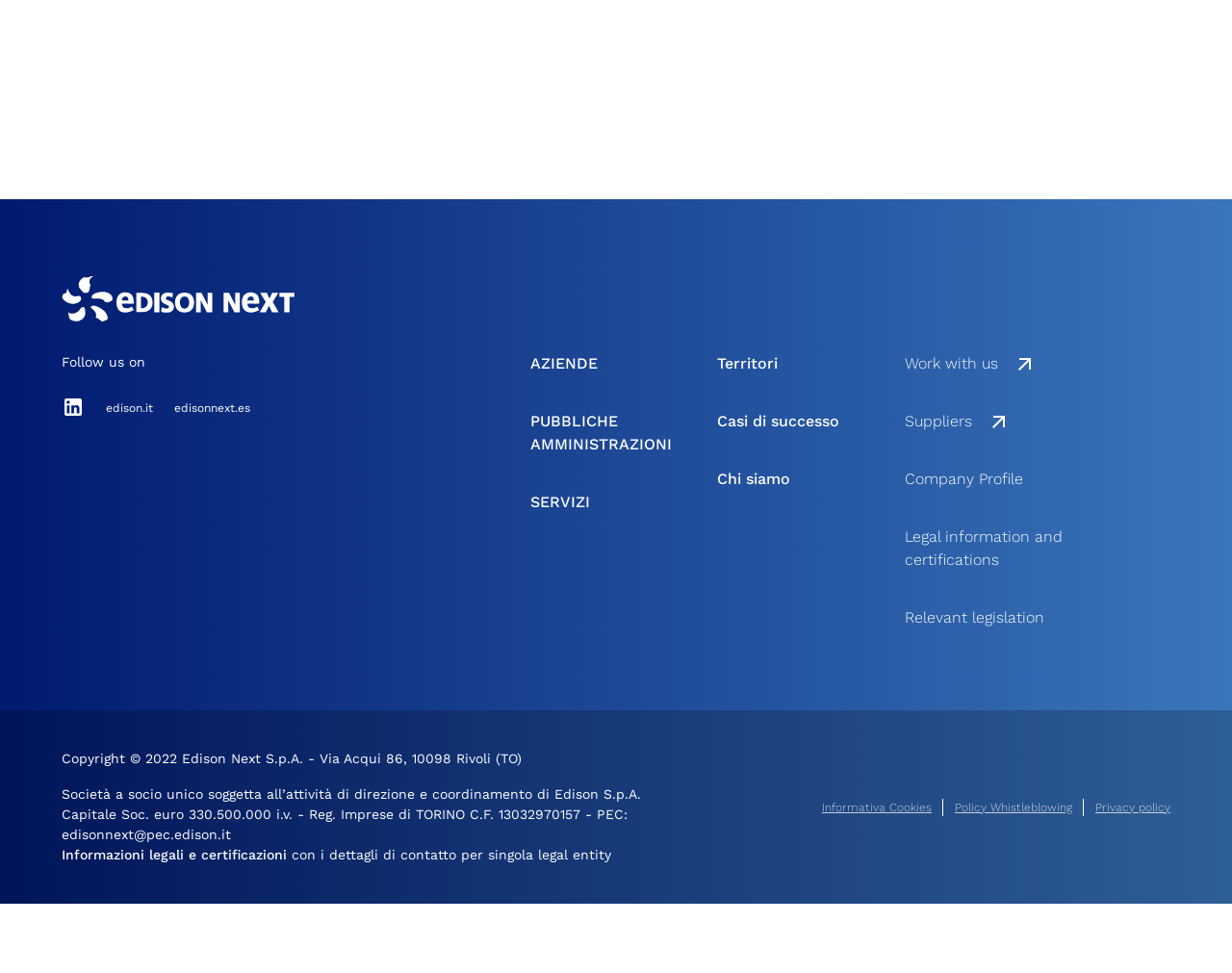What is the copyright year?
Answer briefly with a single word or phrase based on the image.

2022